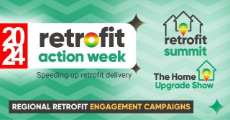Please respond to the question using a single word or phrase:
What type of icons are used as decorative elements?

Sustainable housing icons